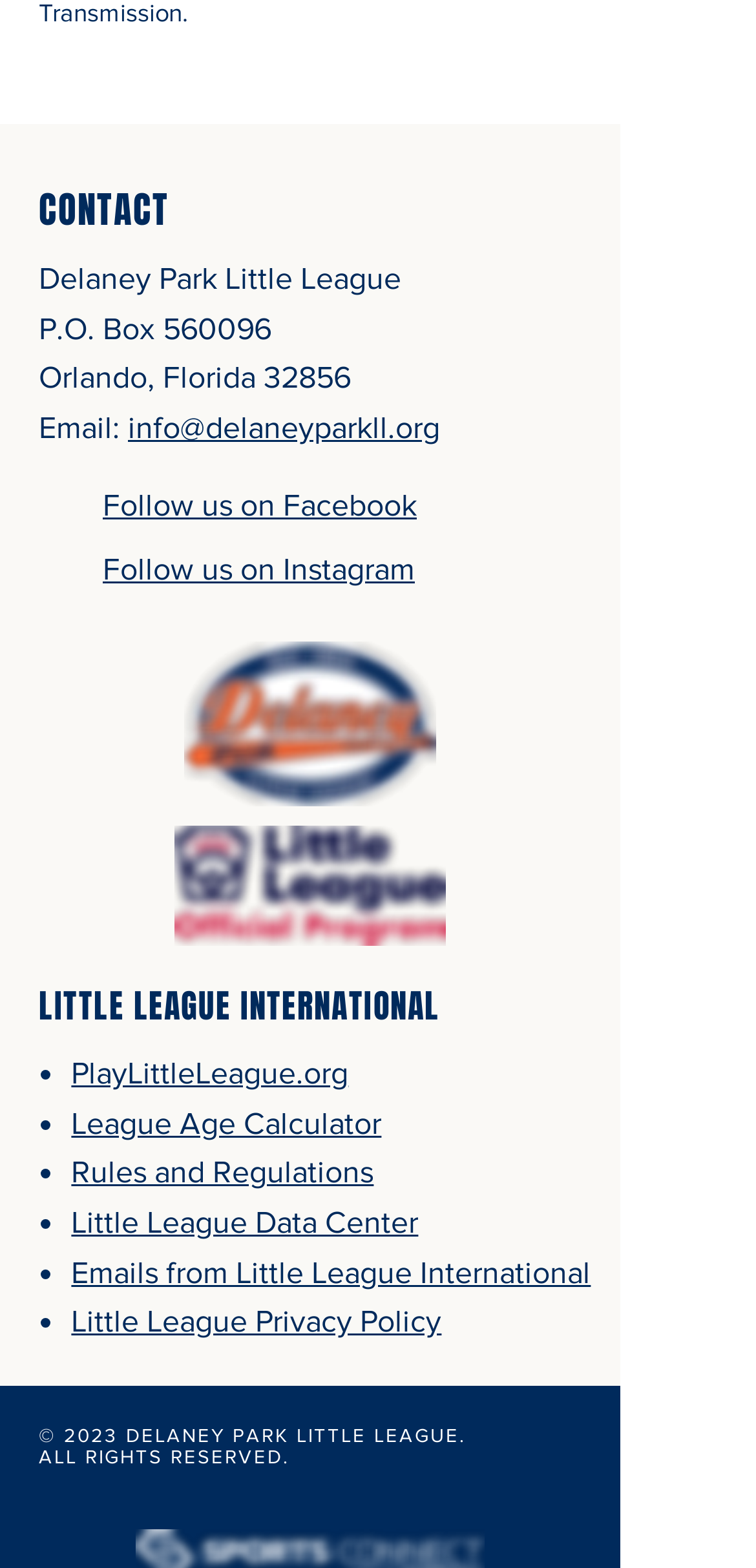Determine the coordinates of the bounding box that should be clicked to complete the instruction: "Email Delaney Park Little League". The coordinates should be represented by four float numbers between 0 and 1: [left, top, right, bottom].

[0.169, 0.262, 0.582, 0.283]